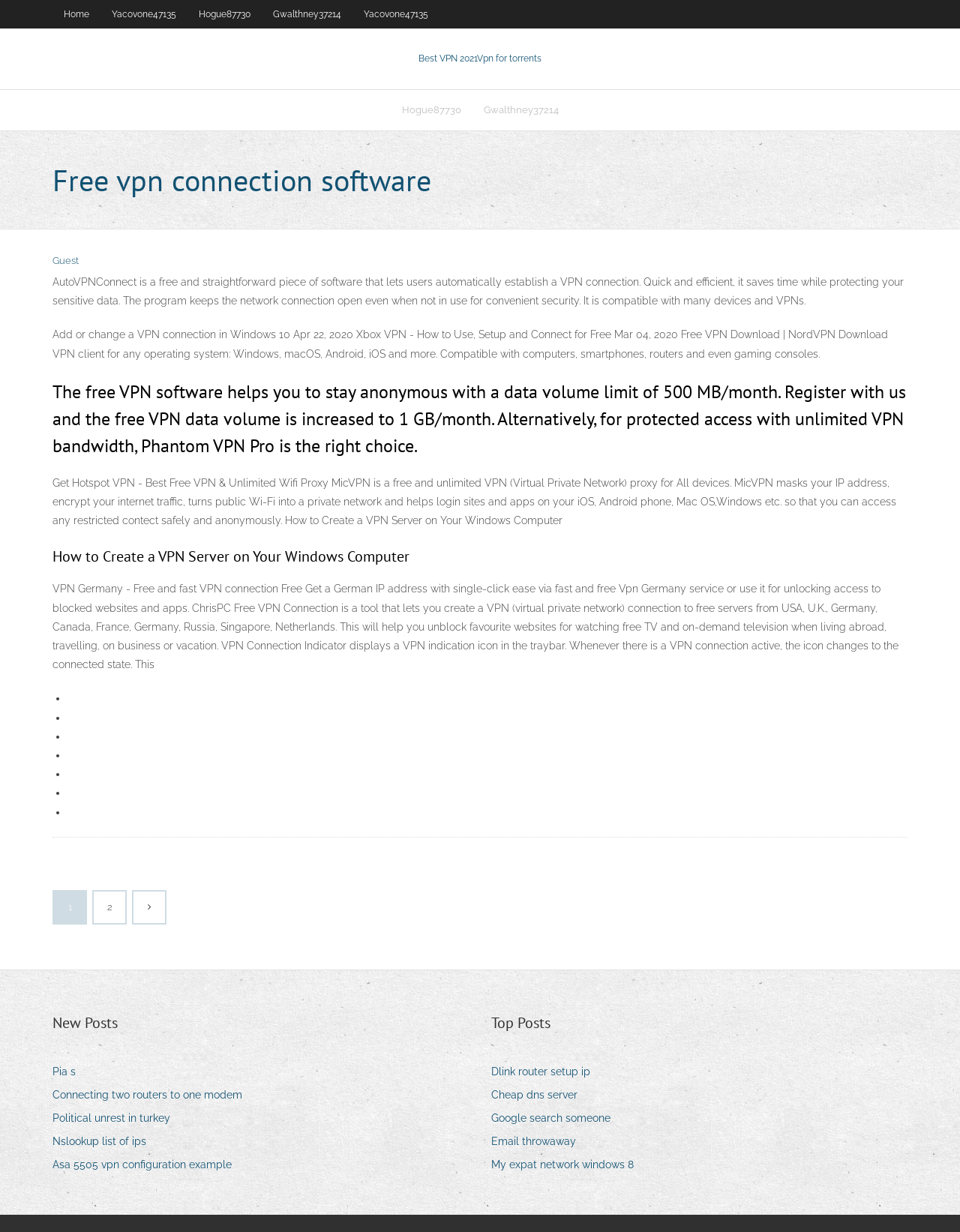Identify the bounding box coordinates for the UI element described as follows: "My expat network windows 8". Ensure the coordinates are four float numbers between 0 and 1, formatted as [left, top, right, bottom].

[0.512, 0.938, 0.672, 0.954]